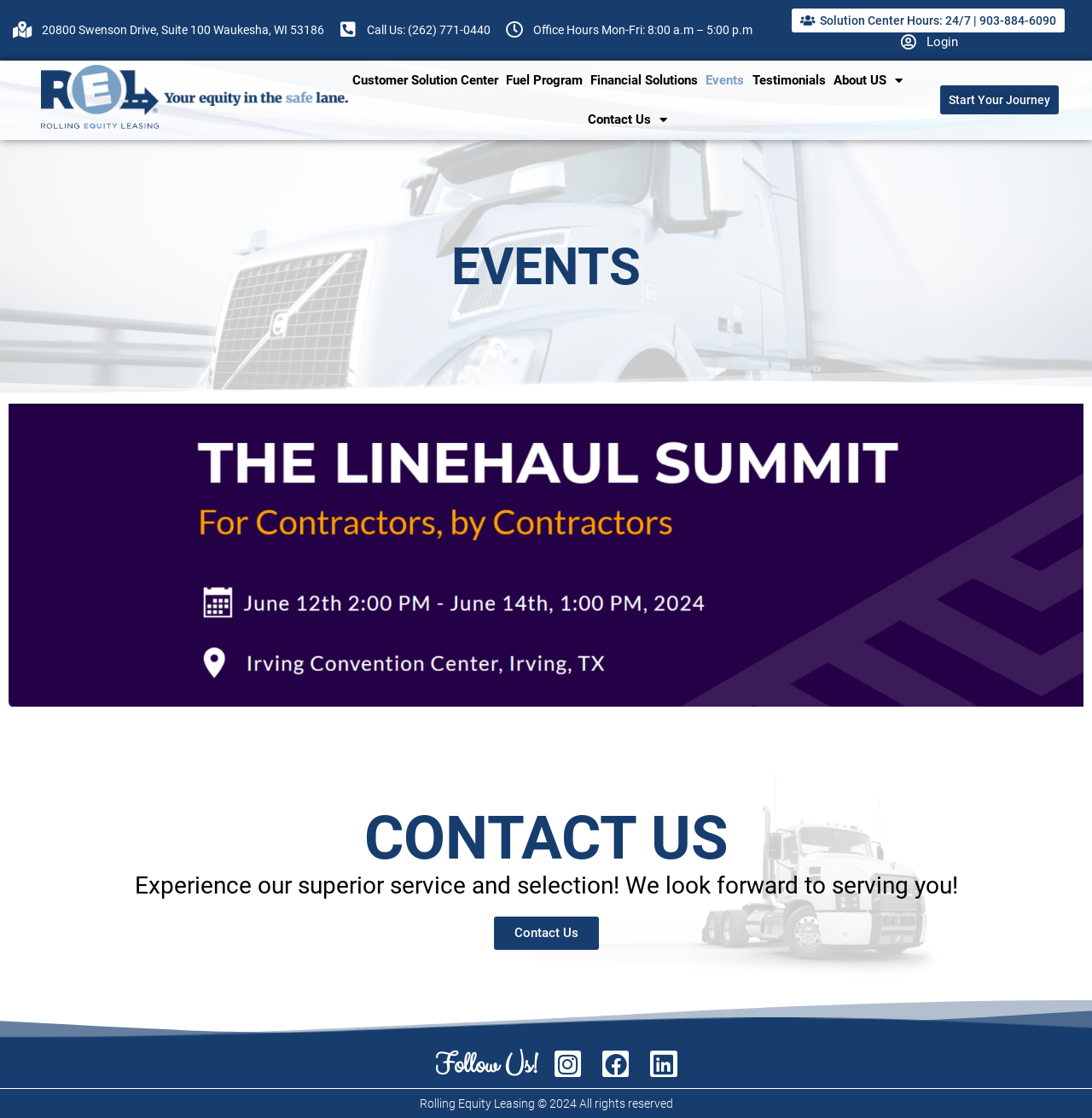What social media platform has the icon ?
Based on the image, answer the question with as much detail as possible.

I found the social media platform by looking at the link element with the bounding box coordinates [0.508, 0.94, 0.532, 0.964] which contains the Instagram icon information.